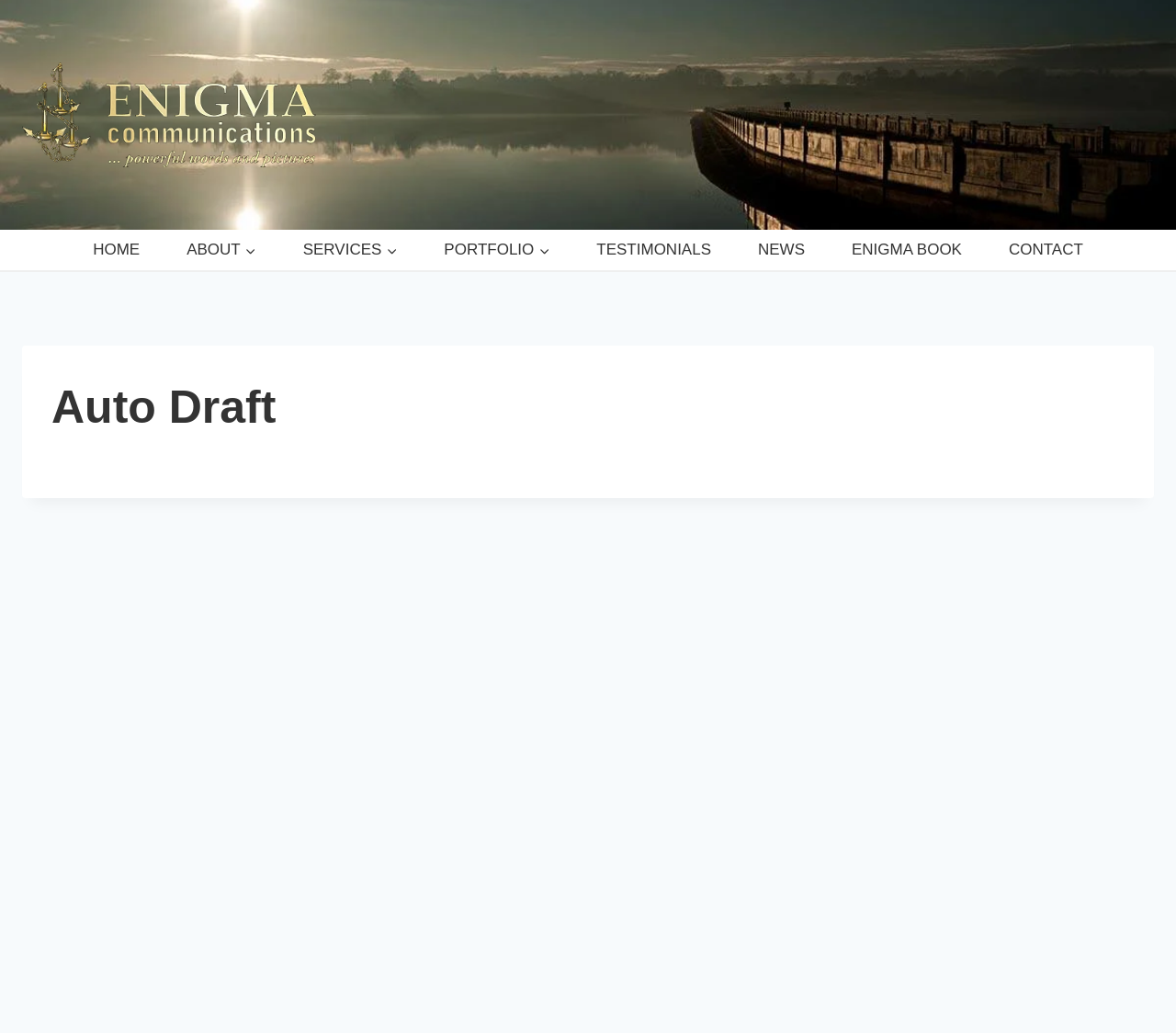Determine the bounding box coordinates of the clickable element necessary to fulfill the instruction: "view SERVICES". Provide the coordinates as four float numbers within the 0 to 1 range, i.e., [left, top, right, bottom].

[0.238, 0.222, 0.358, 0.262]